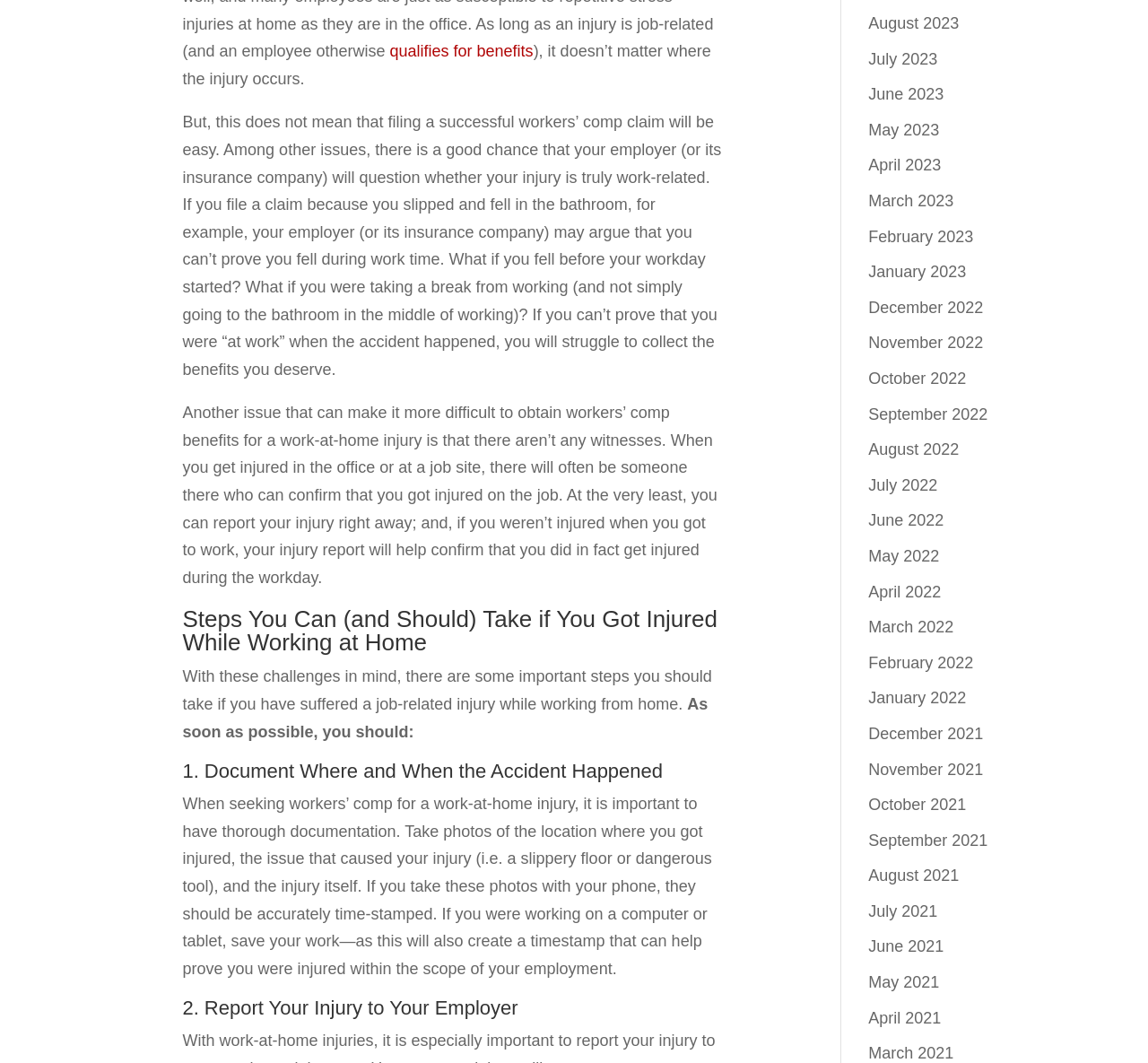What is the purpose of reporting your injury to your employer?
Using the information from the image, answer the question thoroughly.

The purpose of reporting your injury to your employer is to collect the workers' comp benefits you deserve, as reporting the injury helps to establish that the injury is work-related and occurred during work hours.